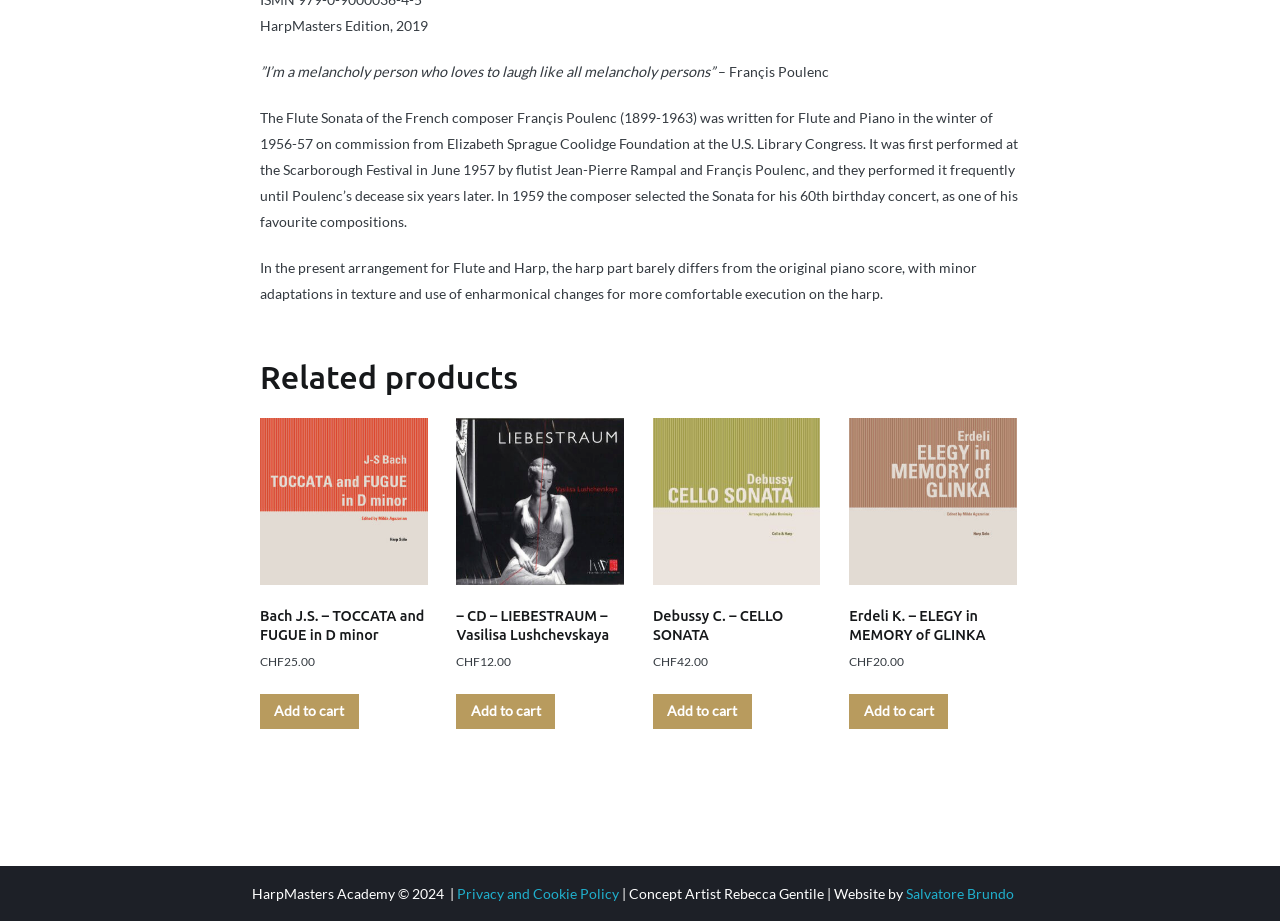Could you determine the bounding box coordinates of the clickable element to complete the instruction: "View product 'Erdeli K. – ELEGY in MEMORY of GLINKA'"? Provide the coordinates as four float numbers between 0 and 1, i.e., [left, top, right, bottom].

[0.664, 0.453, 0.794, 0.731]